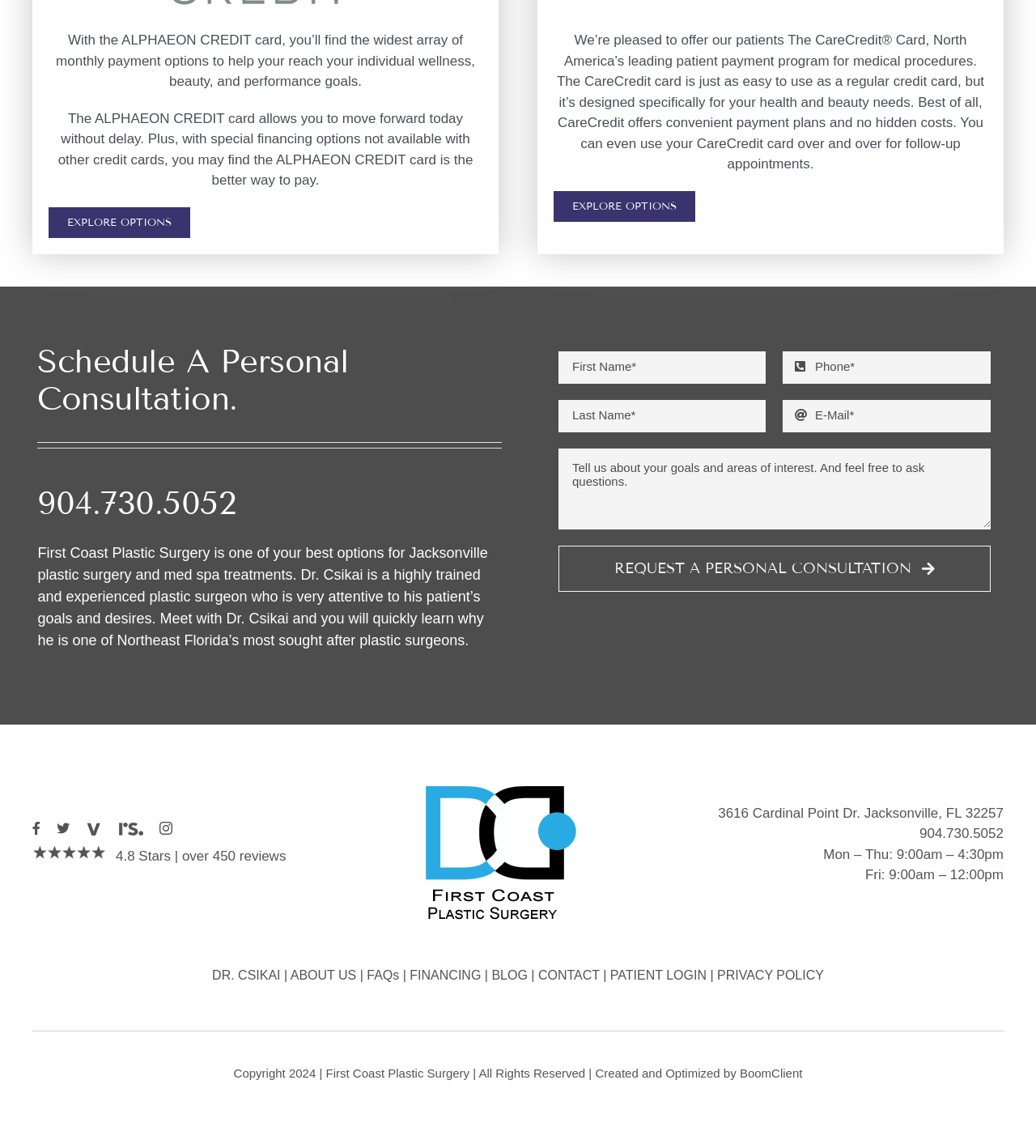Provide the bounding box coordinates of the area you need to click to execute the following instruction: "Explore Alphaeon Plastic Surgery Financing Options".

[0.047, 0.18, 0.184, 0.207]